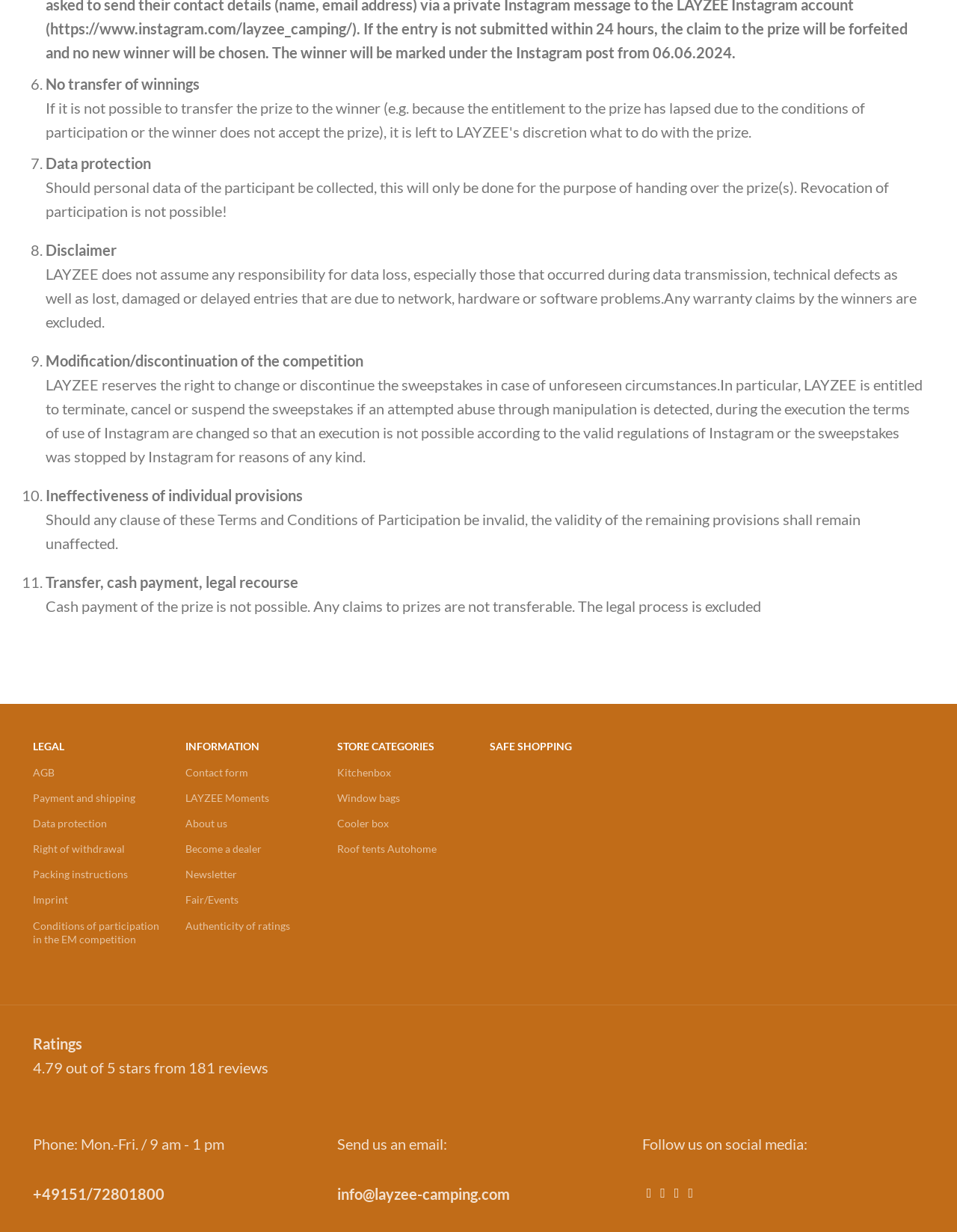Please give a succinct answer using a single word or phrase:
Can winners claim warranty?

No